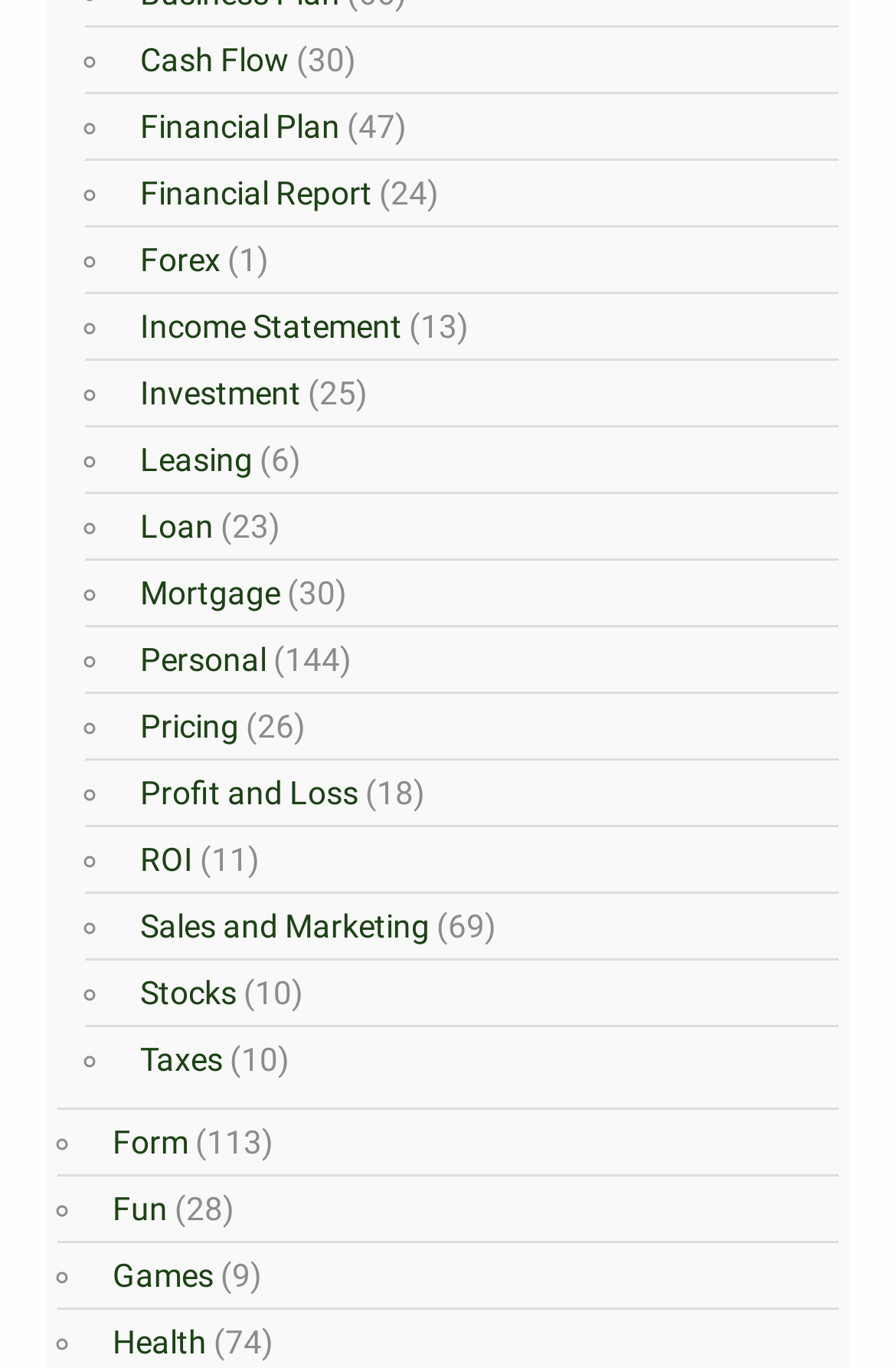Are the links listed in alphabetical order?
Use the screenshot to answer the question with a single word or phrase.

Yes